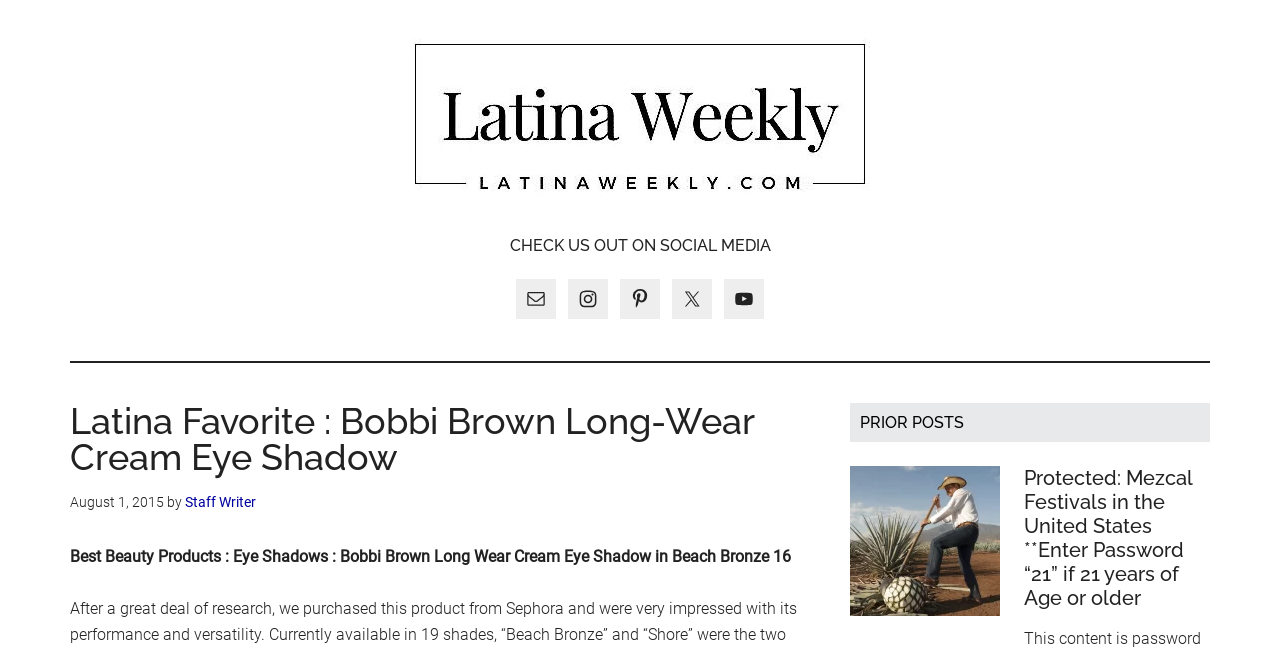What is the title of the prior post?
Using the details shown in the screenshot, provide a comprehensive answer to the question.

I found the heading element on the webpage, which contains the title of the prior post. The title is specified as Protected: Mezcal Festivals in the United States.